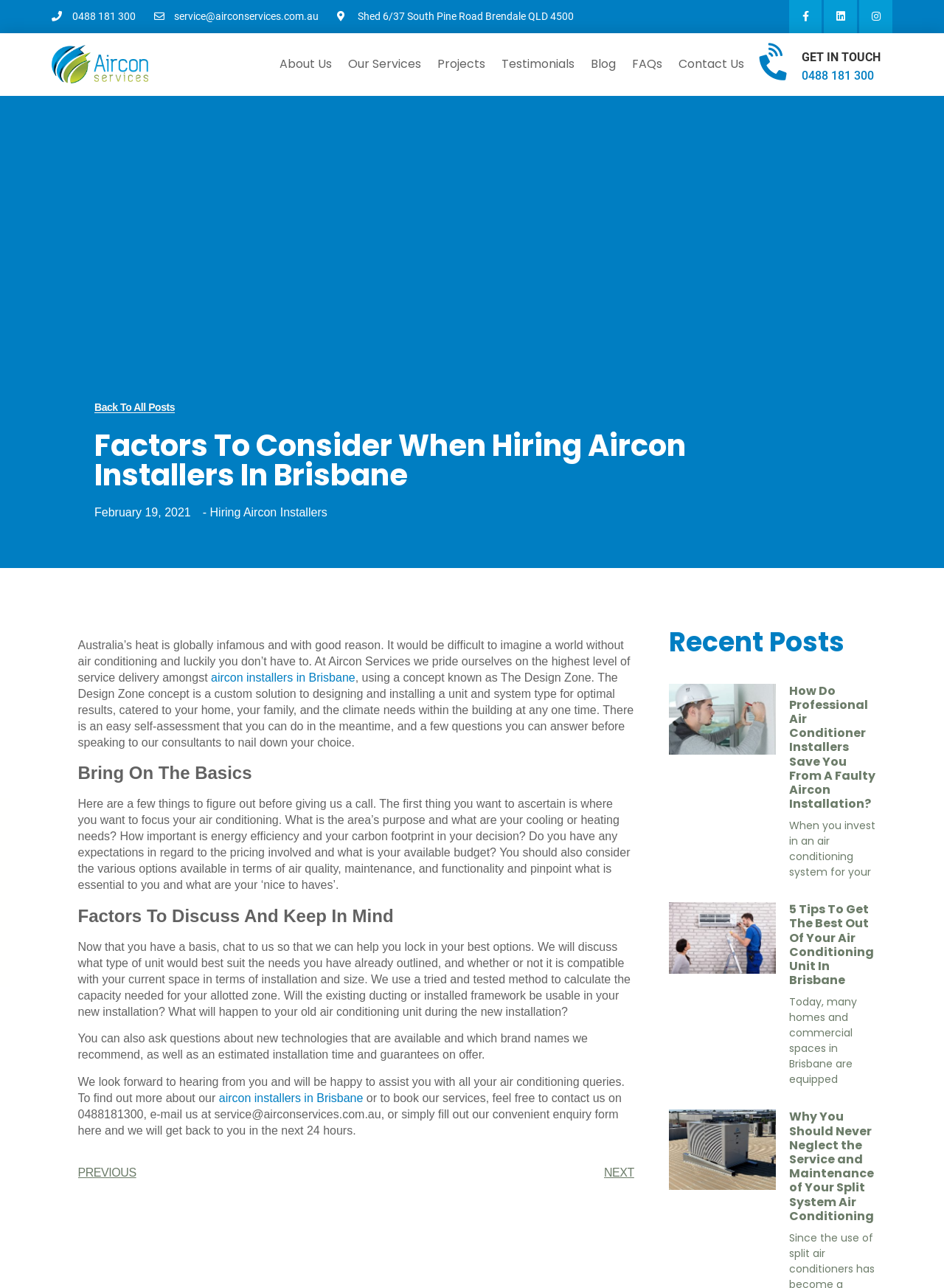Locate the bounding box coordinates of the element that should be clicked to fulfill the instruction: "Contact us via email".

[0.163, 0.007, 0.338, 0.019]